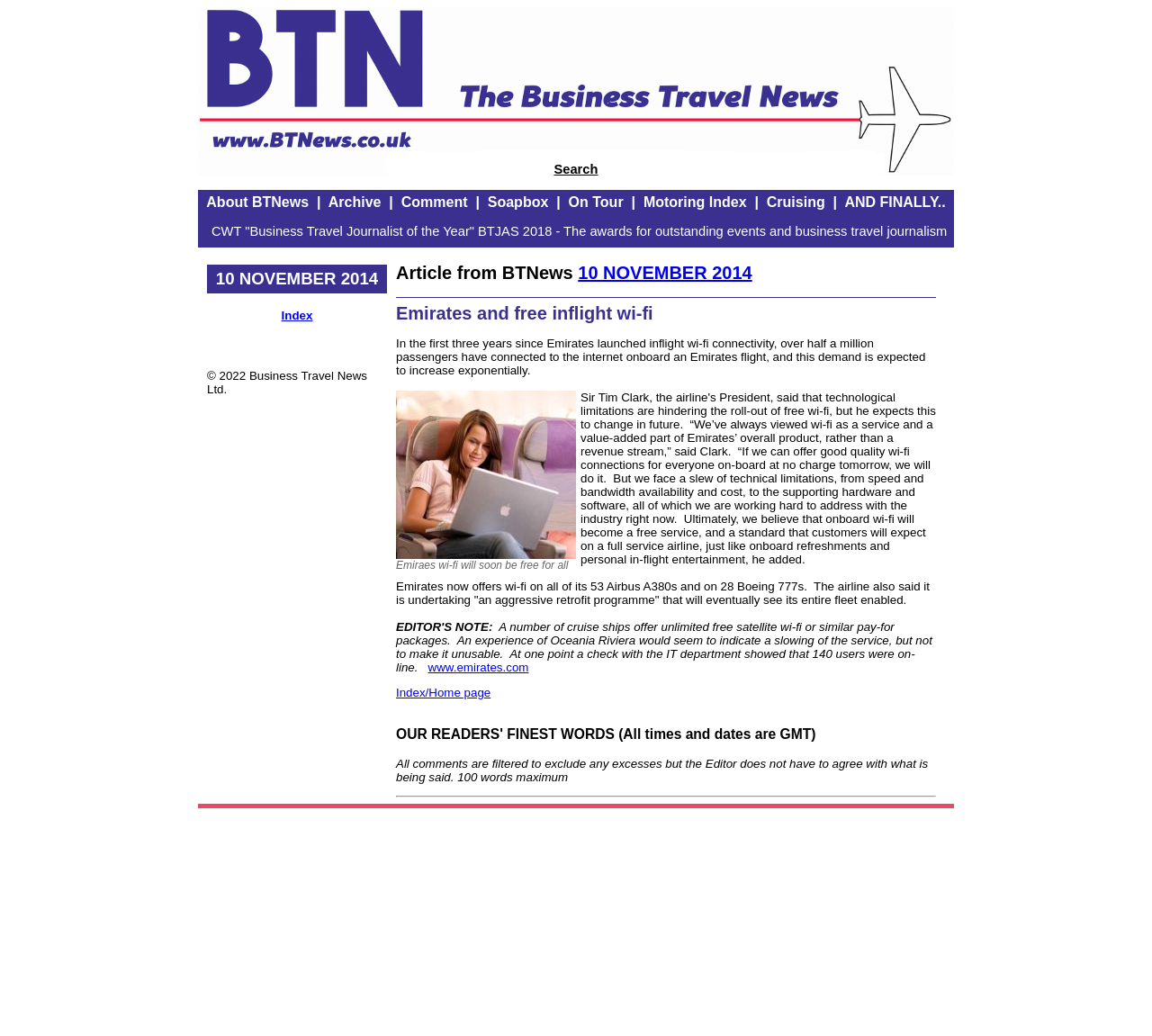Determine the bounding box coordinates for the clickable element required to fulfill the instruction: "Visit the homepage". Provide the coordinates as four float numbers between 0 and 1, i.e., [left, top, right, bottom].

[0.344, 0.662, 0.426, 0.675]